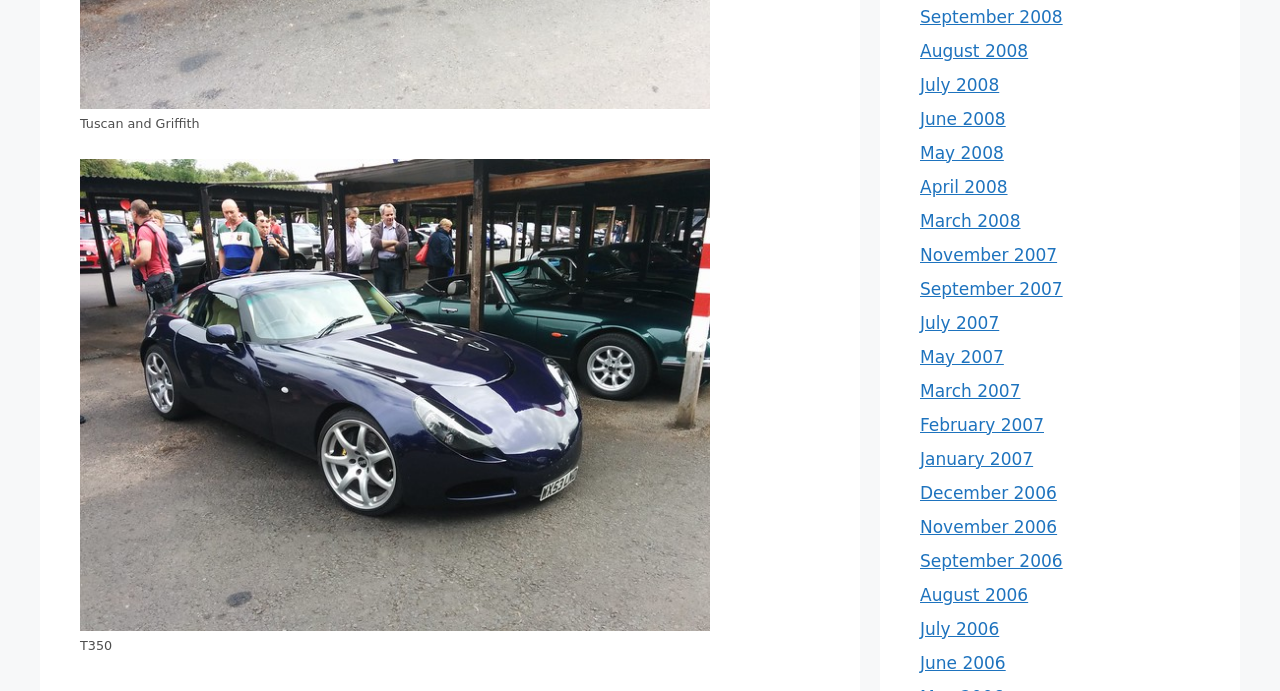What is the latest month listed? Refer to the image and provide a one-word or short phrase answer.

September 2008